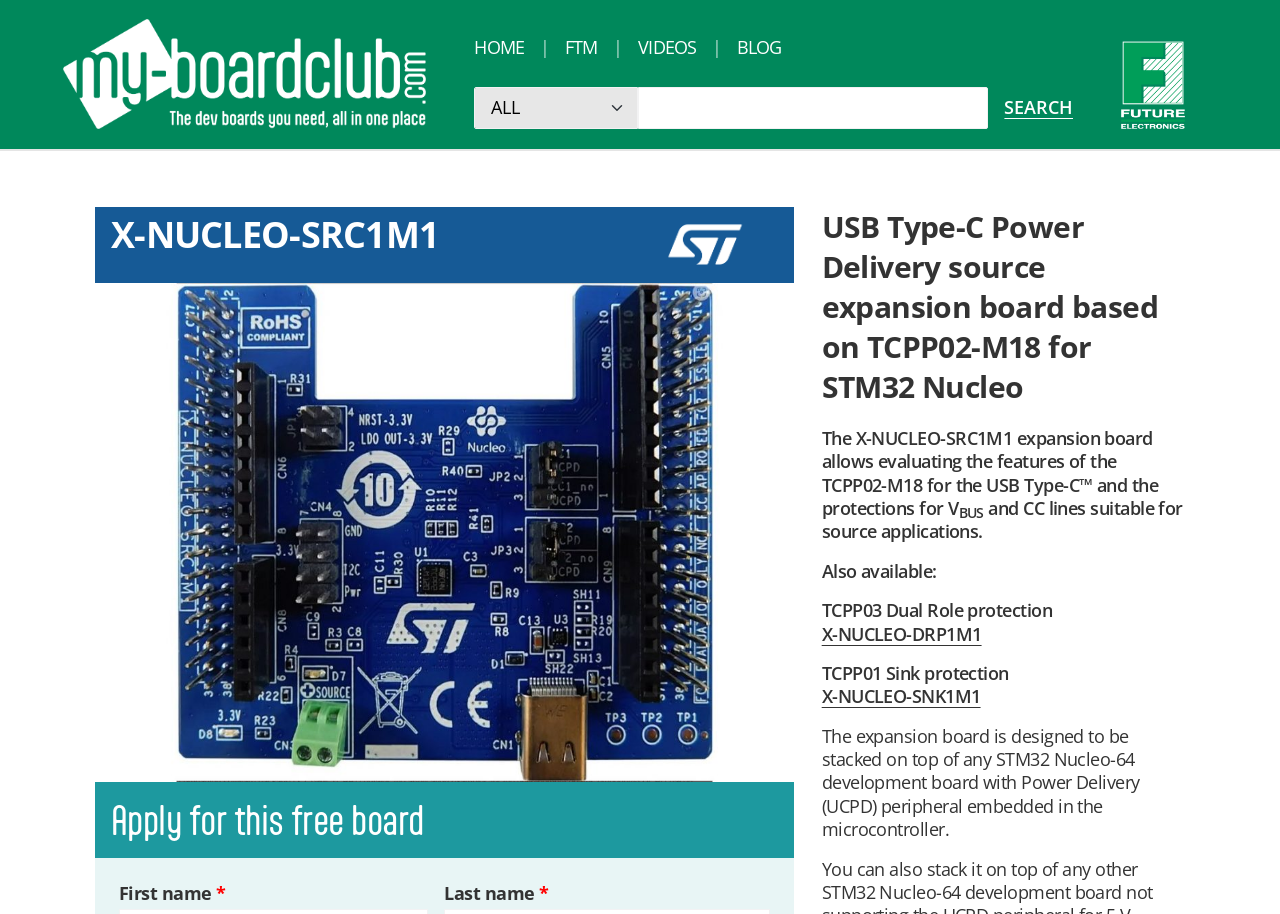Locate the bounding box of the UI element defined by this description: "Home". The coordinates should be given as four float numbers between 0 and 1, formatted as [left, top, right, bottom].

[0.371, 0.038, 0.409, 0.065]